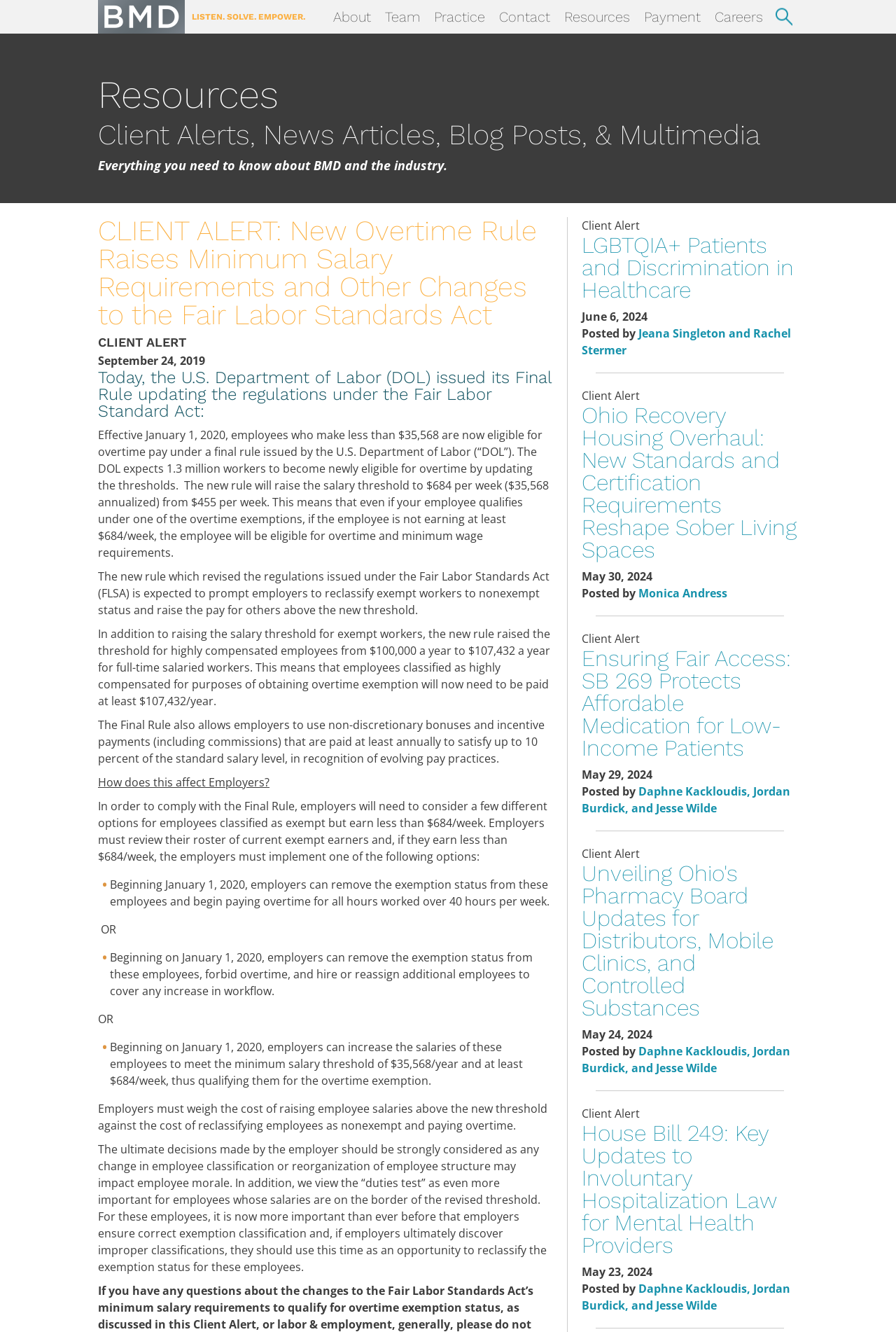What is the new minimum salary requirement for overtime pay?
Please answer the question with a detailed and comprehensive explanation.

According to the webpage, the U.S. Department of Labor issued a Final Rule updating the regulations under the Fair Labor Standard Act, which raises the minimum salary requirement for overtime pay to $35,568.